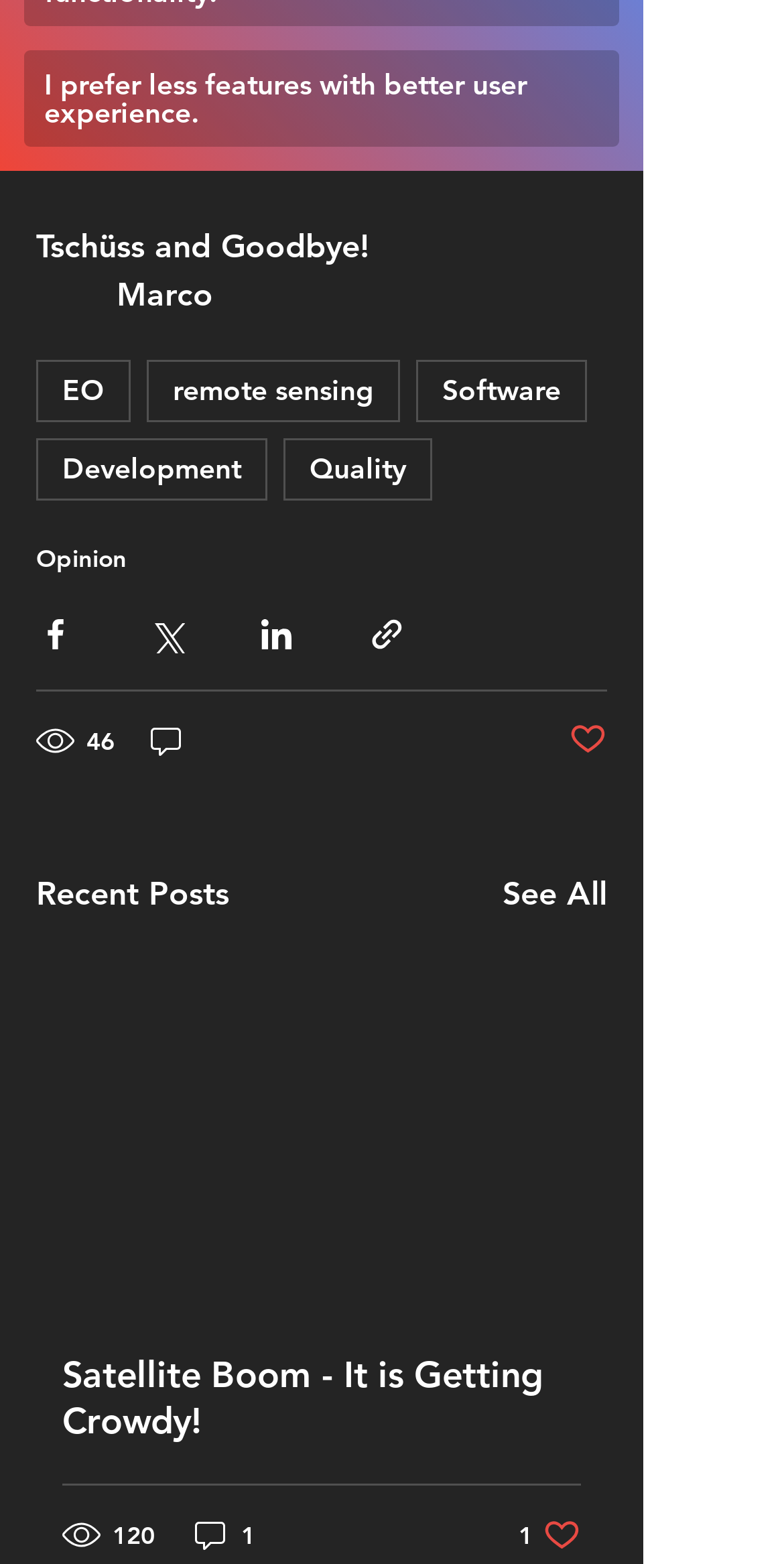How many links are under the navigation element 'tags'?
Give a one-word or short-phrase answer derived from the screenshot.

4